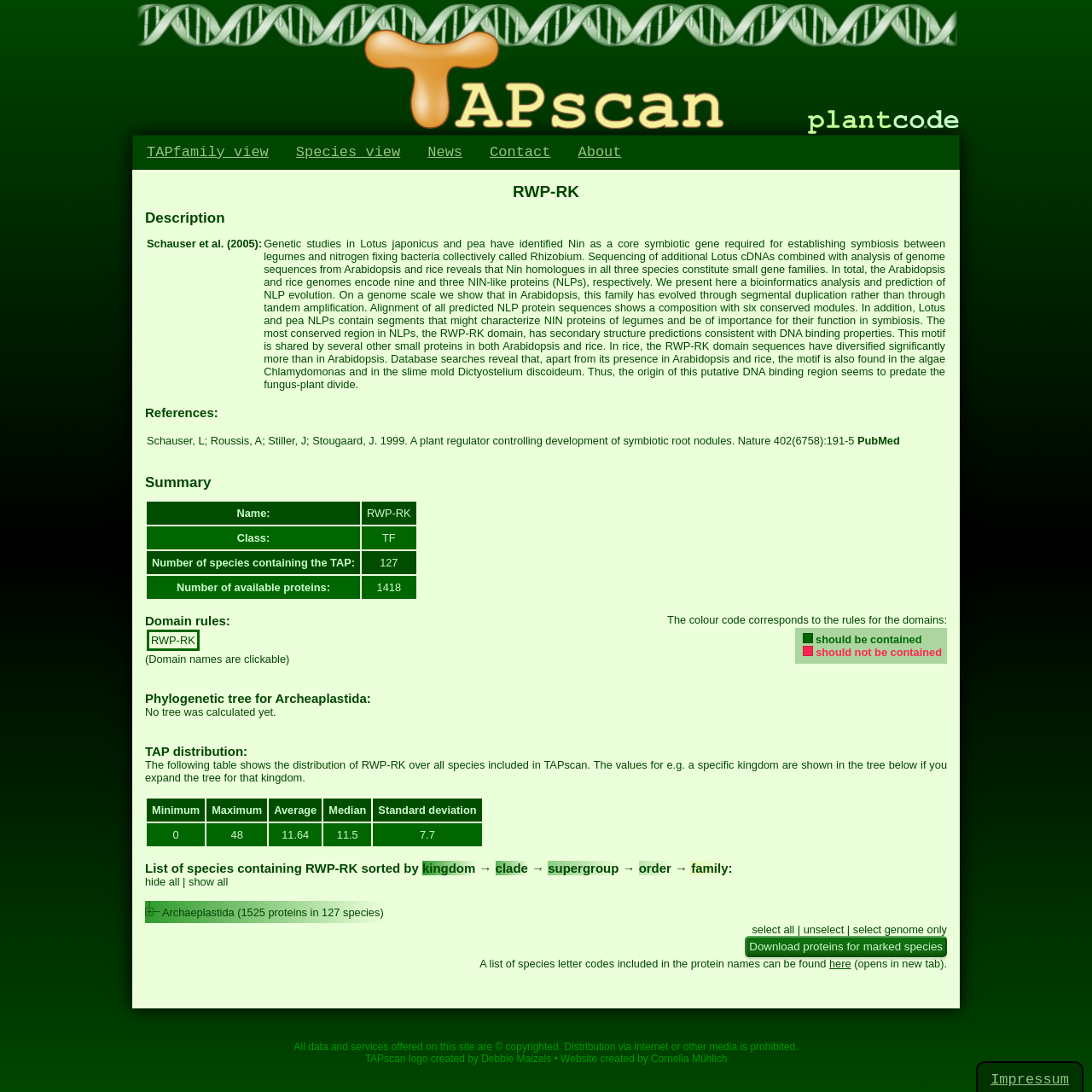Determine the bounding box for the HTML element described here: "Contact". The coordinates should be given as [left, top, right, bottom] with each number being a float between 0 and 1.

[0.436, 0.124, 0.517, 0.155]